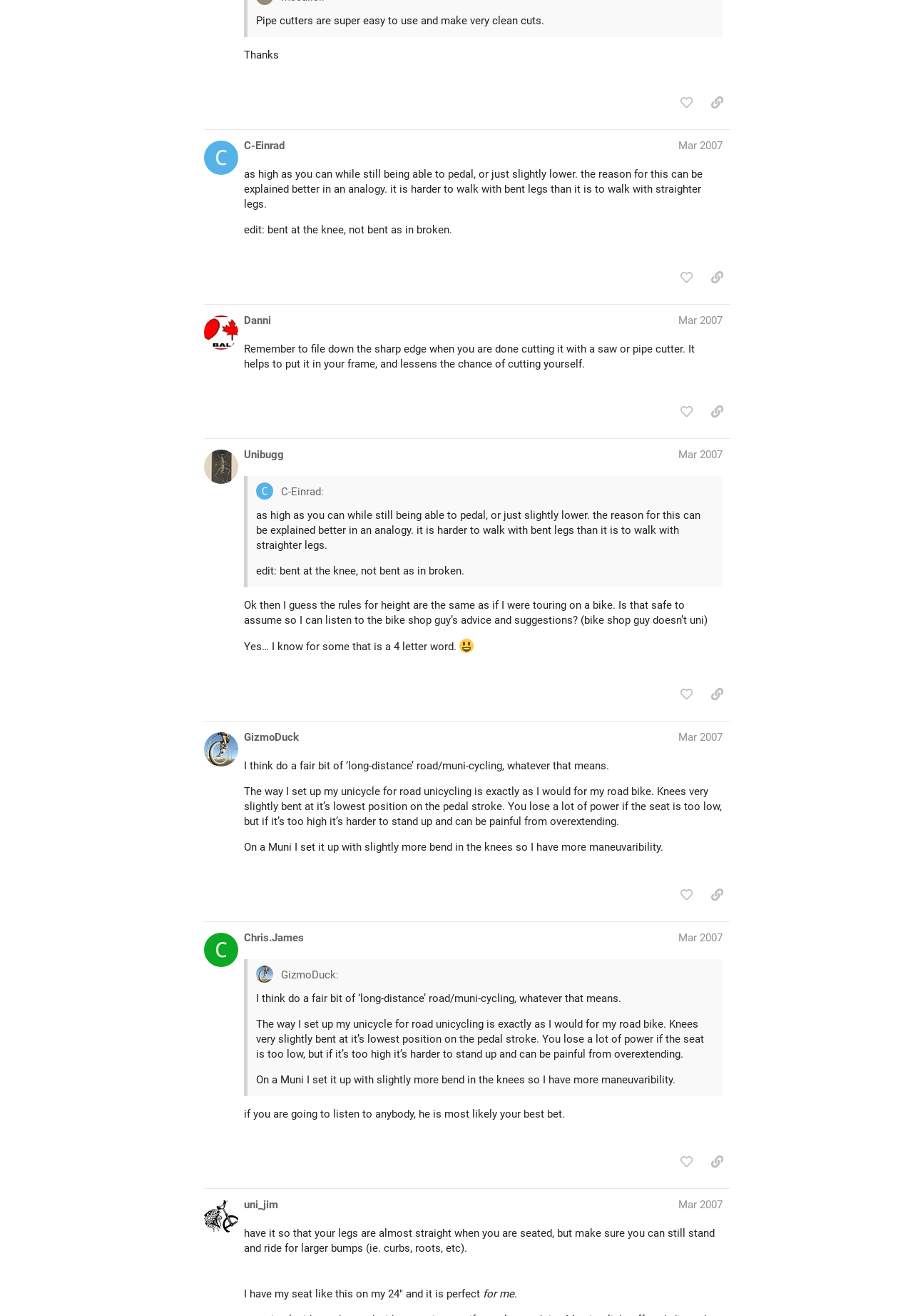Answer this question using a single word or a brief phrase:
How many posts are there on this page?

12